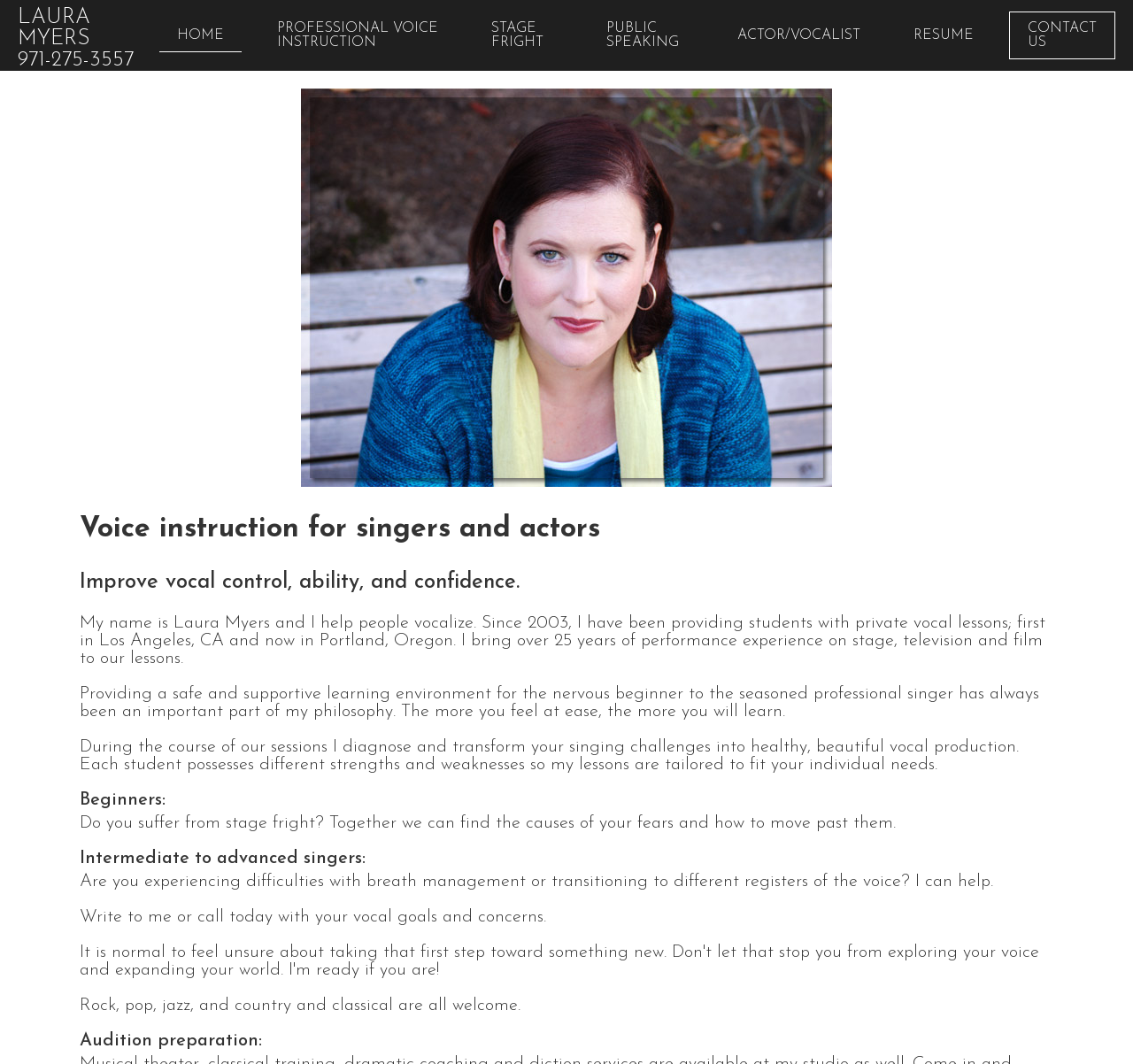Write an elaborate caption that captures the essence of the webpage.

This webpage is about Laura Myers, a professional voice instructor and actor based in Portland, Oregon. At the top of the page, there is a navigation menu with seven links: "HOME", "PROFESSIONAL VOICE INSTRUCTION", "STAGE FRIGHT", "PUBLIC SPEAKING", "ACTOR/VOCALIST", "RESUME", and "CONTACT US". 

Below the navigation menu, there is a large image that takes up most of the width of the page. 

To the left of the image, there are three headings that introduce Laura's voice instruction services. The first heading reads "Voice instruction for singers and actors", the second heading reads "Improve vocal control, ability, and confidence", and the third heading is not explicitly stated but is implied to be related to voice instruction.

Below the headings, there are five paragraphs of text that describe Laura's experience, teaching philosophy, and services. The text explains that Laura has been providing private vocal lessons since 2003, and that she creates a safe and supportive learning environment for her students. The text also describes how Laura diagnoses and transforms her students' singing challenges into healthy vocal production.

Further down the page, there are four sections of text that cater to different types of students: beginners, intermediate to advanced singers, and those seeking audition preparation. Each section describes how Laura can help students overcome specific challenges, such as stage fright, breath management, and transitioning to different vocal registers.